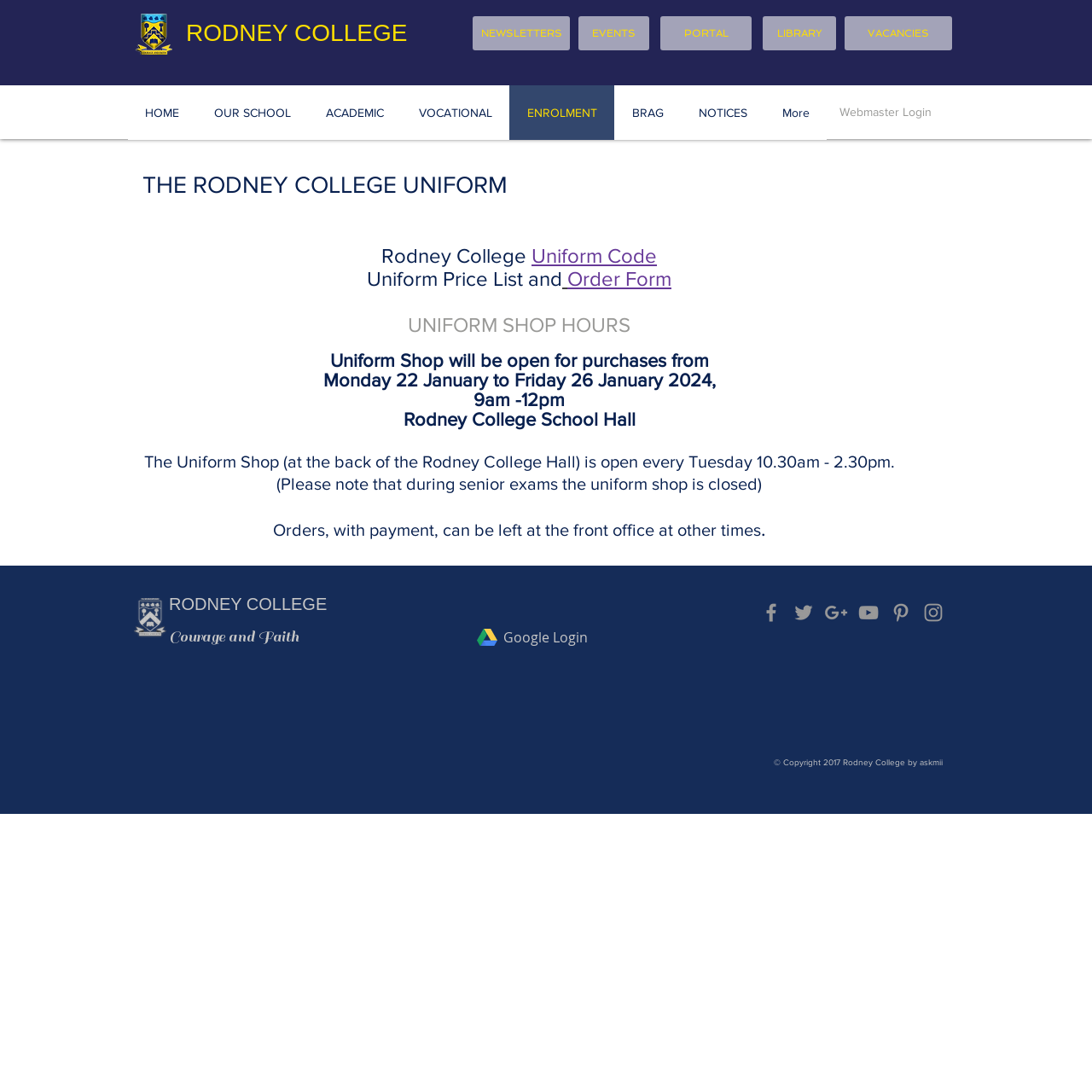Locate the bounding box coordinates of the element's region that should be clicked to carry out the following instruction: "Click on NEWSLETTERS". The coordinates need to be four float numbers between 0 and 1, i.e., [left, top, right, bottom].

[0.433, 0.015, 0.522, 0.046]